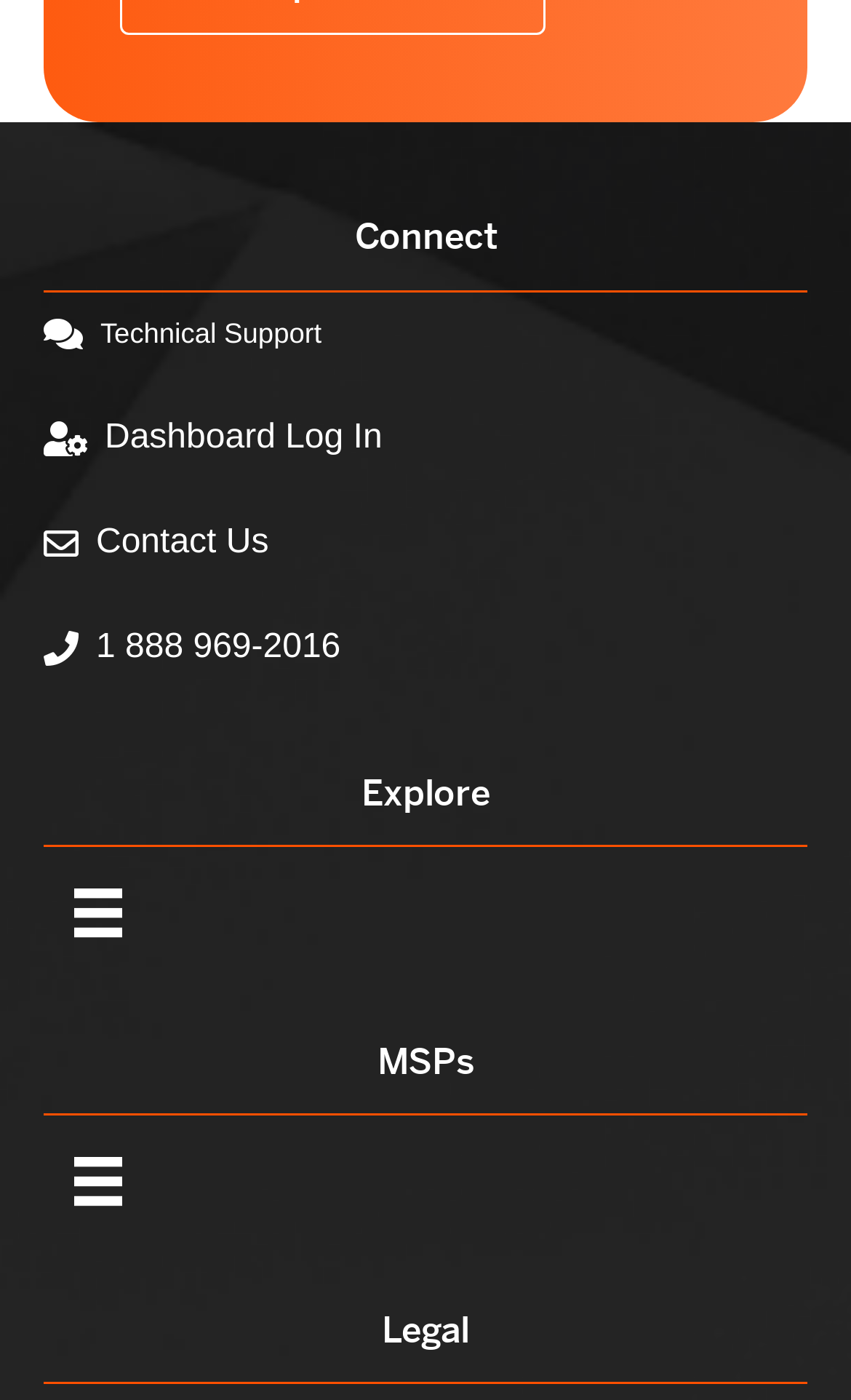How many phone numbers are there on the webpage?
Answer with a single word or short phrase according to what you see in the image.

1